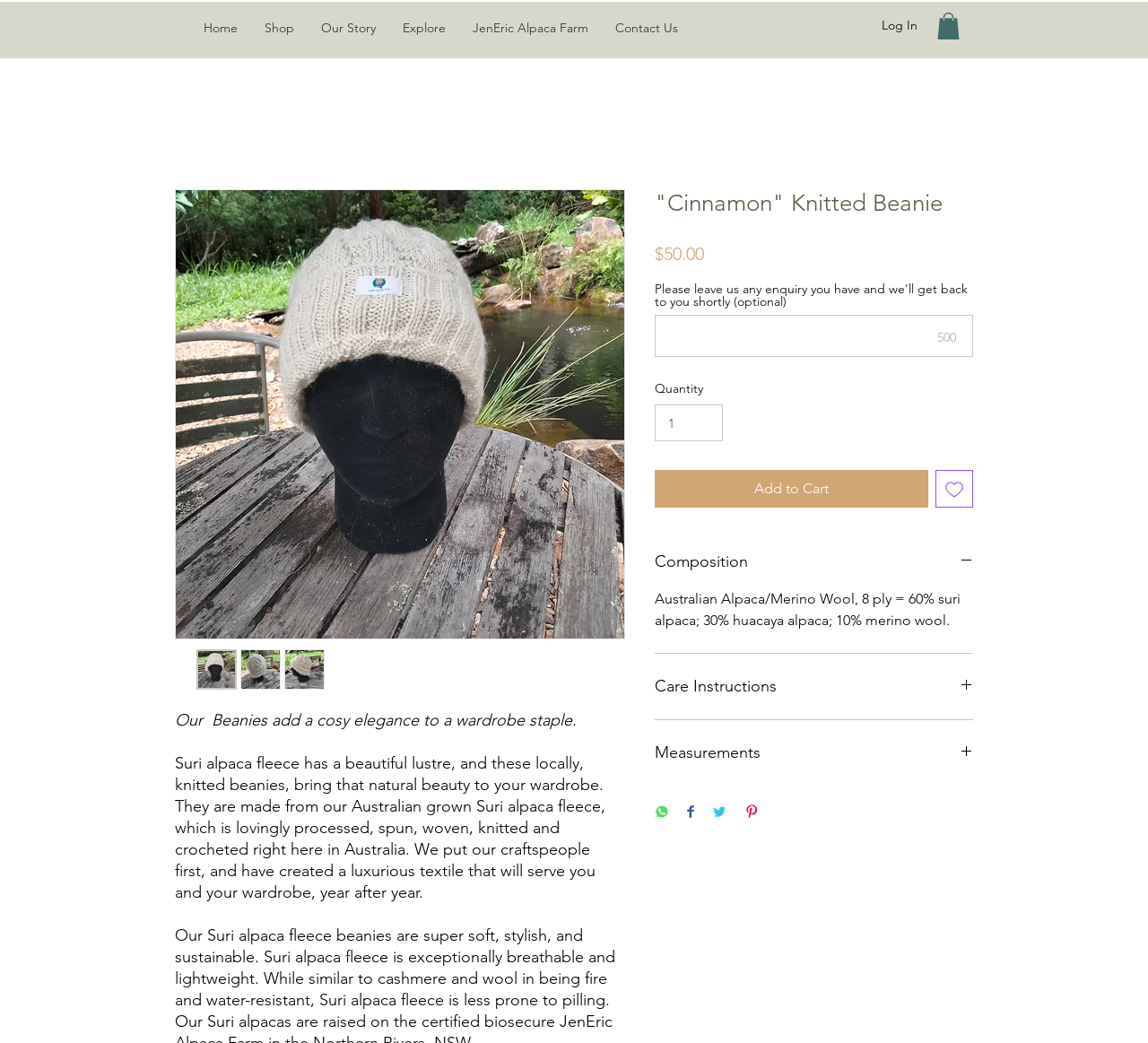Explain in detail what you observe on this webpage.

This webpage is about a product called the "Cinnamon" Knitted Beanie from JAFF Designs. At the top, there is a navigation menu with links to "Home", "Shop", "Our Story", "Explore", "JenEric Alpaca Farm", and "Contact Us". Next to the navigation menu, there are two buttons: "Log In" and a search icon.

Below the navigation menu, there is a large image of the "Cinnamon" Knitted Beanie, which takes up most of the width of the page. Below the image, there are three smaller thumbnail images of the same product.

To the right of the images, there is a section with product information. The product name, "Cinnamon" Knitted Beanie, is displayed in a large font. Below the product name, there is a description of the product, which explains that it is made from Australian grown Suri alpaca fleece and is a luxurious textile. The price of the product, $50.00, is displayed below the description.

Below the price, there is a section where customers can enter the quantity of the product they want to purchase. There are also buttons to "Add to Cart" and "Add to Wishlist". Next to the "Add to Wishlist" button, there is a small image of a heart.

Further down the page, there are three buttons: "Composition", "Care Instructions", and "Measurements". Each button has a small image of an arrow next to it, indicating that it can be expanded to display more information. Below these buttons, there are social media sharing buttons for WhatsApp, Facebook, Twitter, and Pinterest.

Overall, the webpage is focused on showcasing the "Cinnamon" Knitted Beanie product and providing customers with information and options to purchase it.